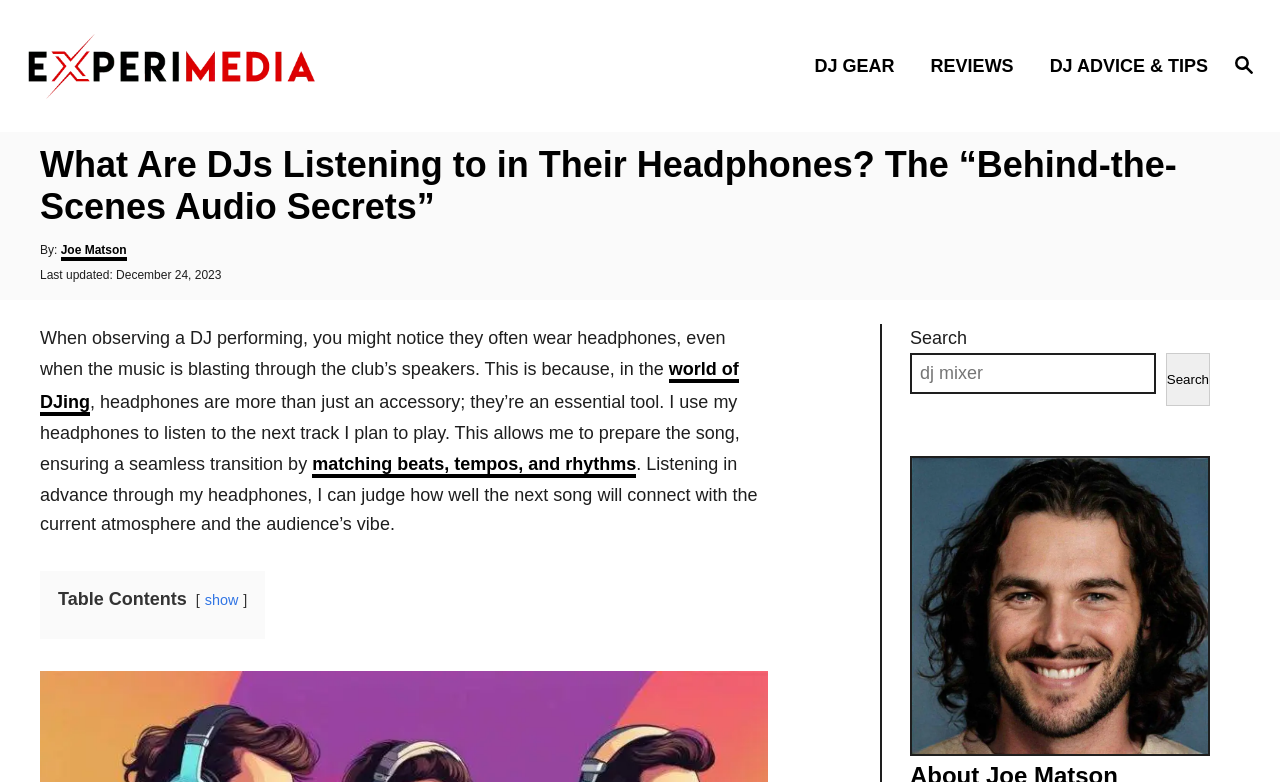Refer to the screenshot and give an in-depth answer to this question: What is the purpose of headphones for DJs?

I found this answer by reading the text 'in the world of DJing, headphones are more than just an accessory; they’re an essential tool.' which explains that headphones are not just an accessory, but an essential tool for DJs.